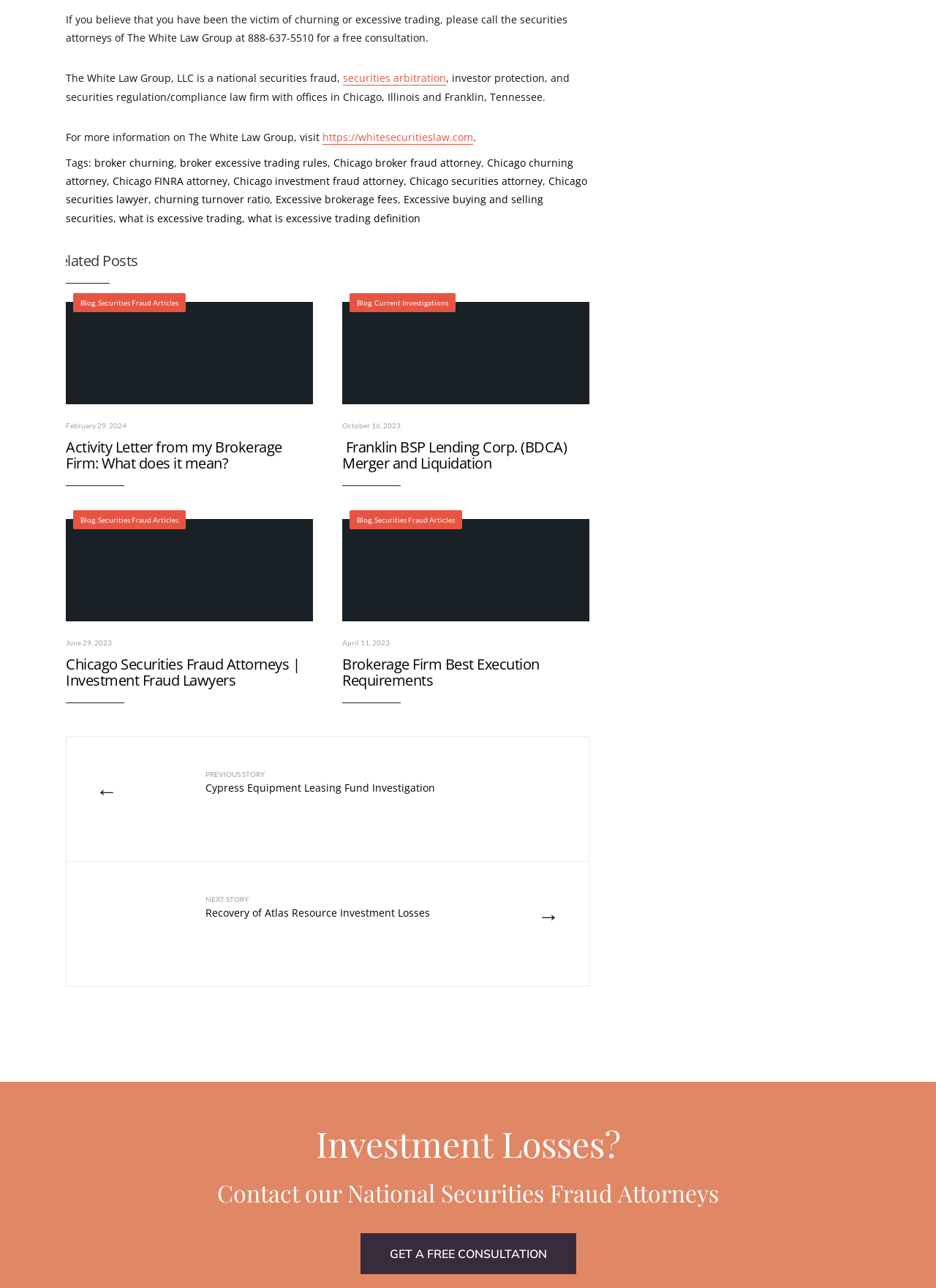Please provide the bounding box coordinate of the region that matches the element description: what is excessive trading definition. Coordinates should be in the format (top-left x, top-left y, bottom-right x, bottom-right y) and all values should be between 0 and 1.

[0.265, 0.164, 0.449, 0.175]